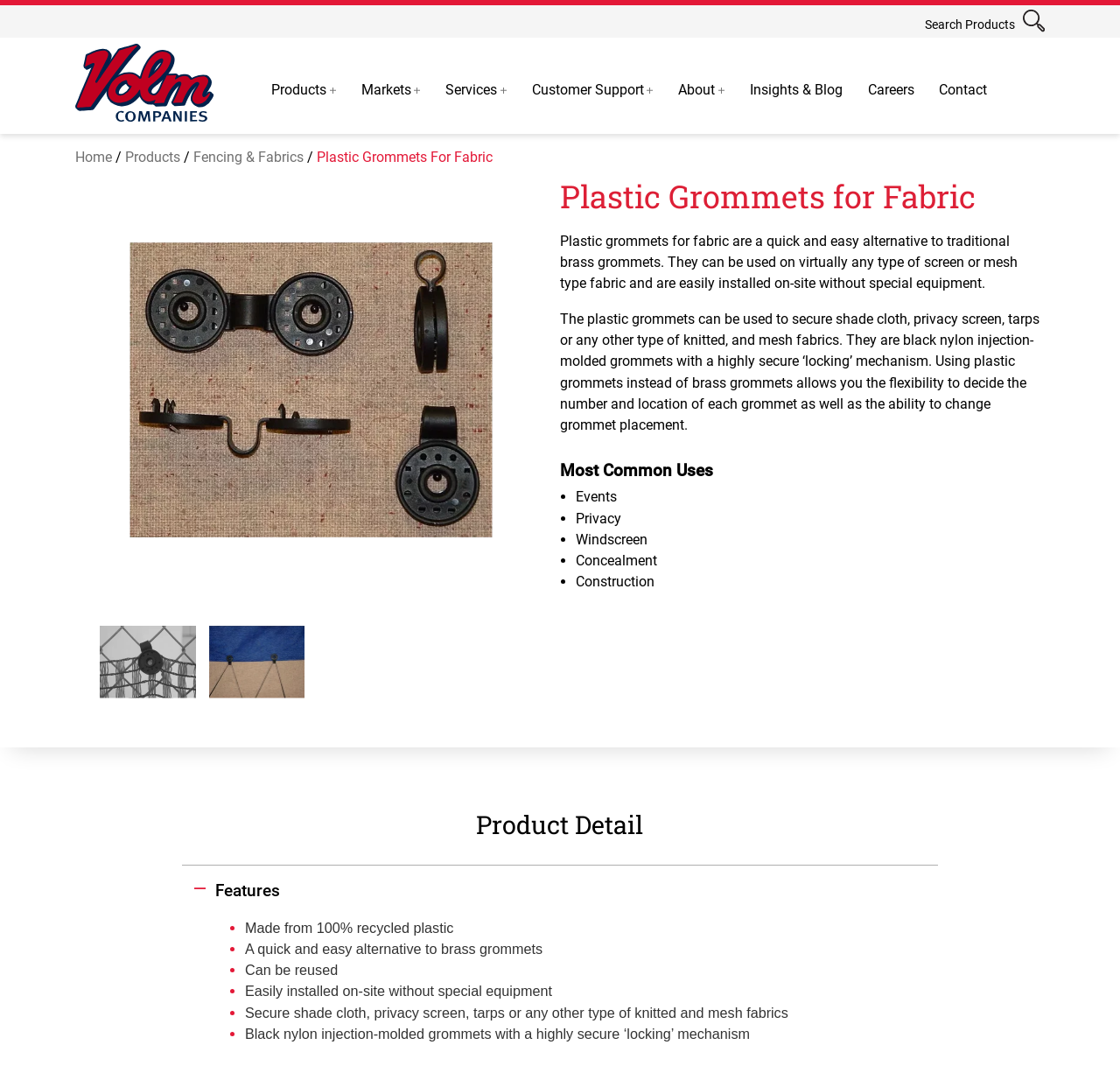Give a short answer to this question using one word or a phrase:
What is the advantage of using plastic grommets over brass grommets?

Flexibility